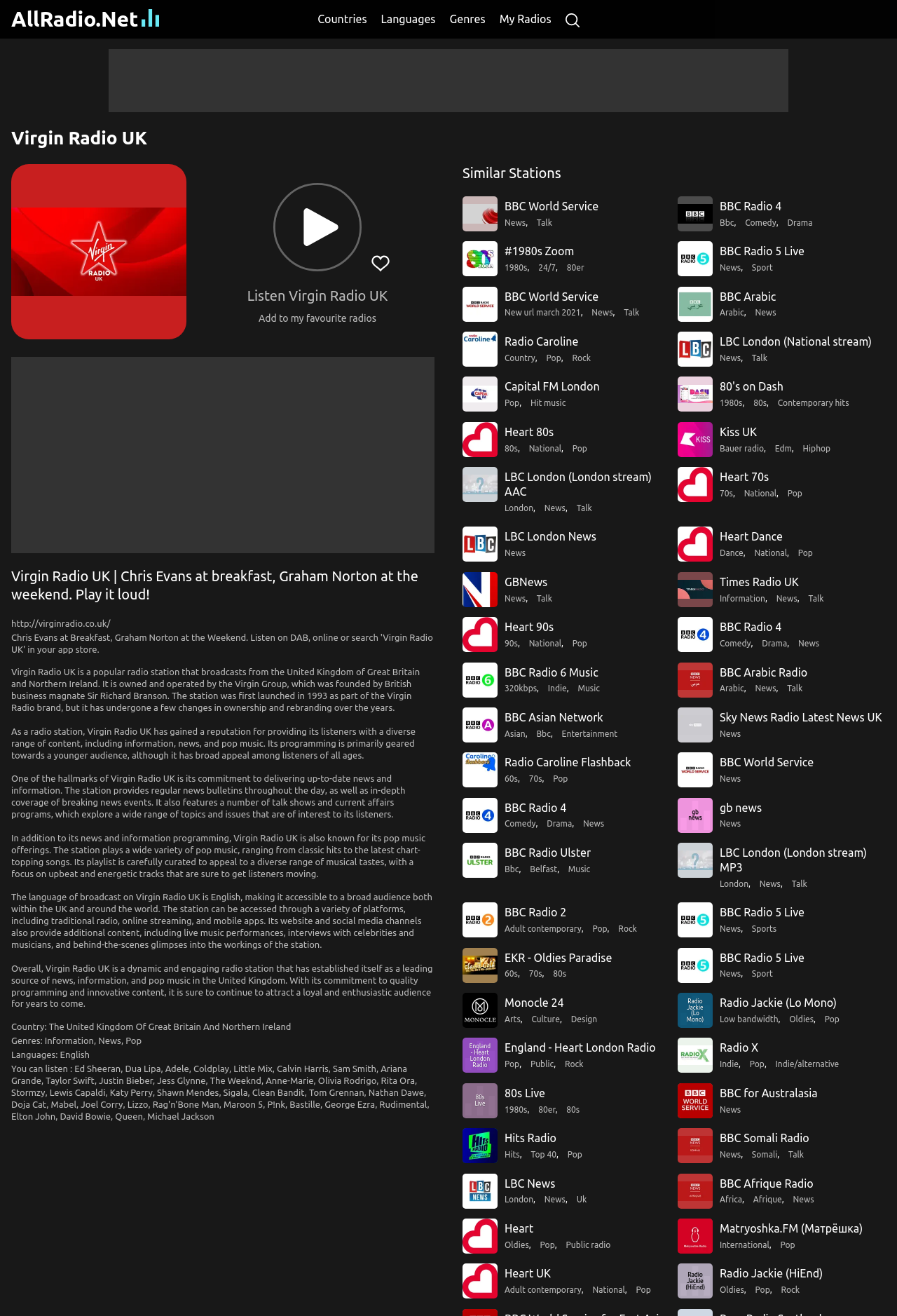What is the country of origin of Virgin Radio UK?
Answer with a single word or phrase by referring to the visual content.

The United Kingdom Of Great Britain And Northern Ireland